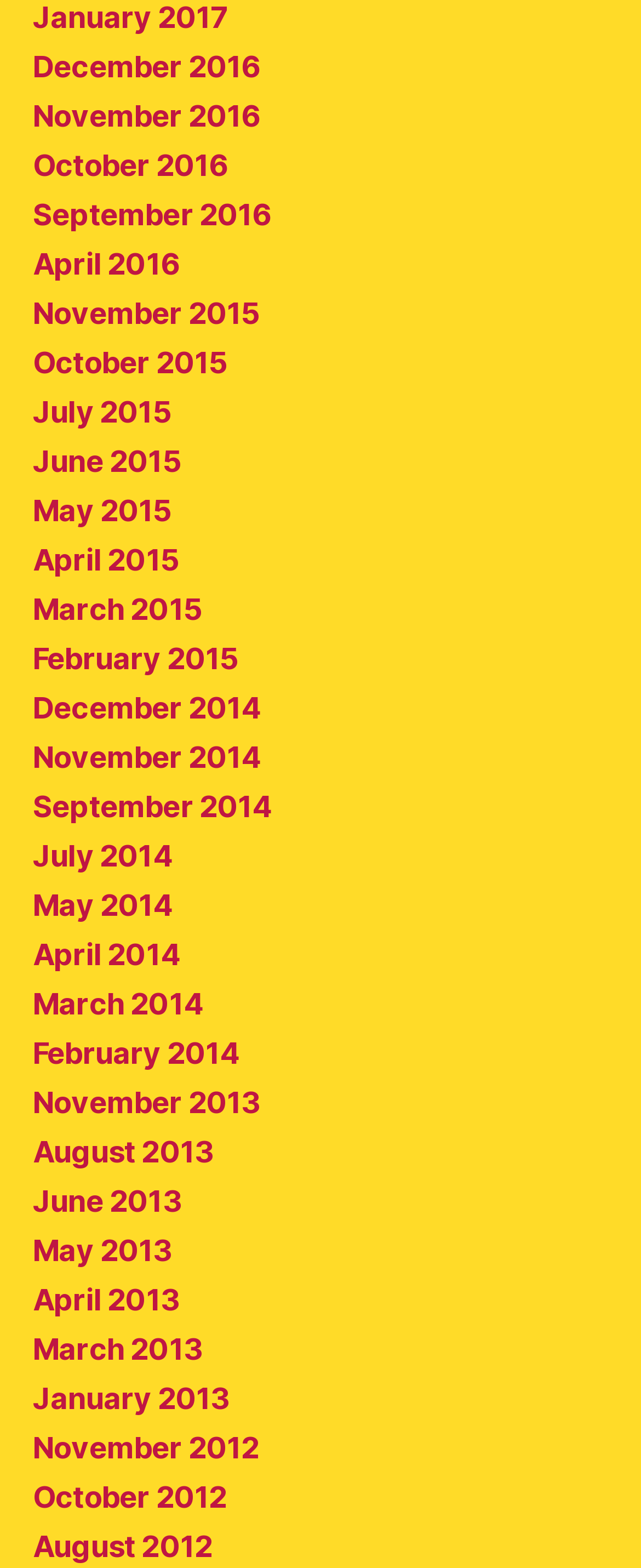Are the months listed in chronological order?
Provide a short answer using one word or a brief phrase based on the image.

No